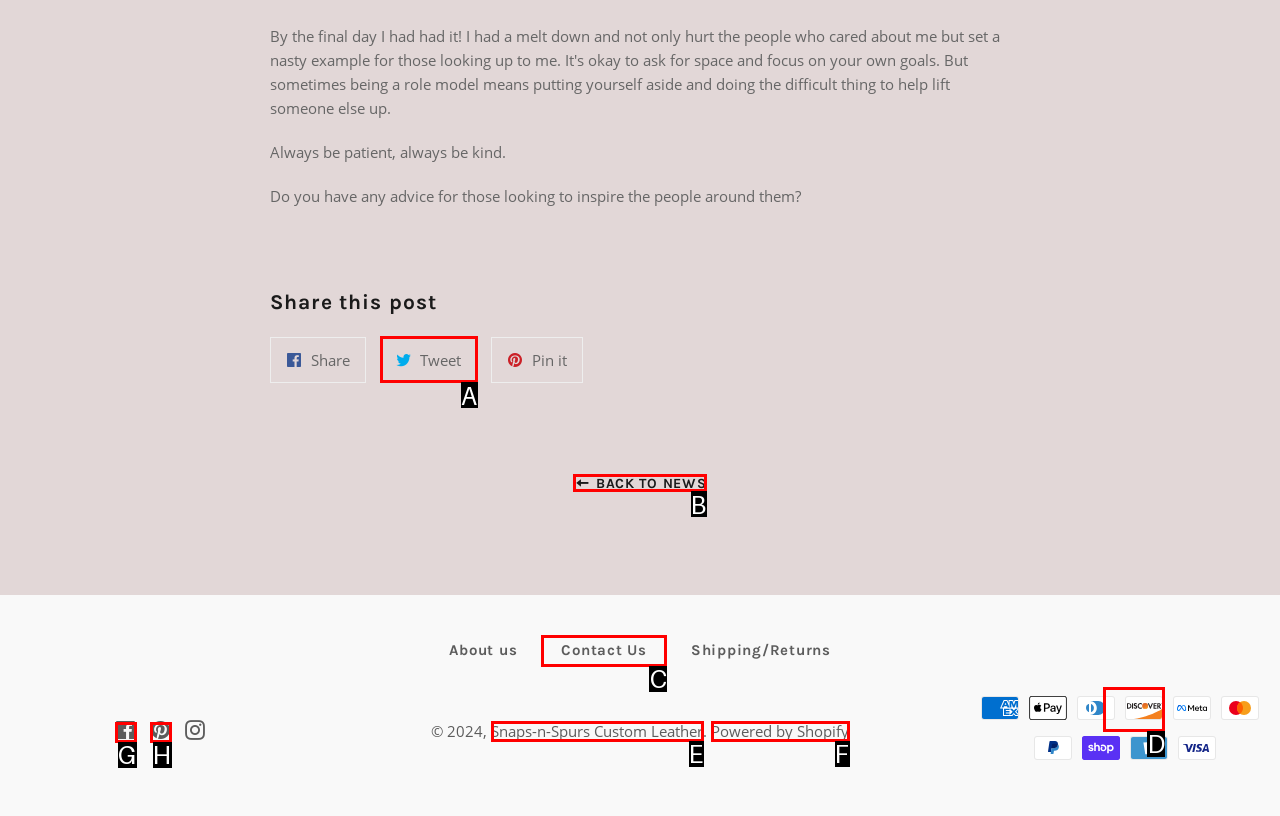Pick the option that should be clicked to perform the following task: View payment methods
Answer with the letter of the selected option from the available choices.

D